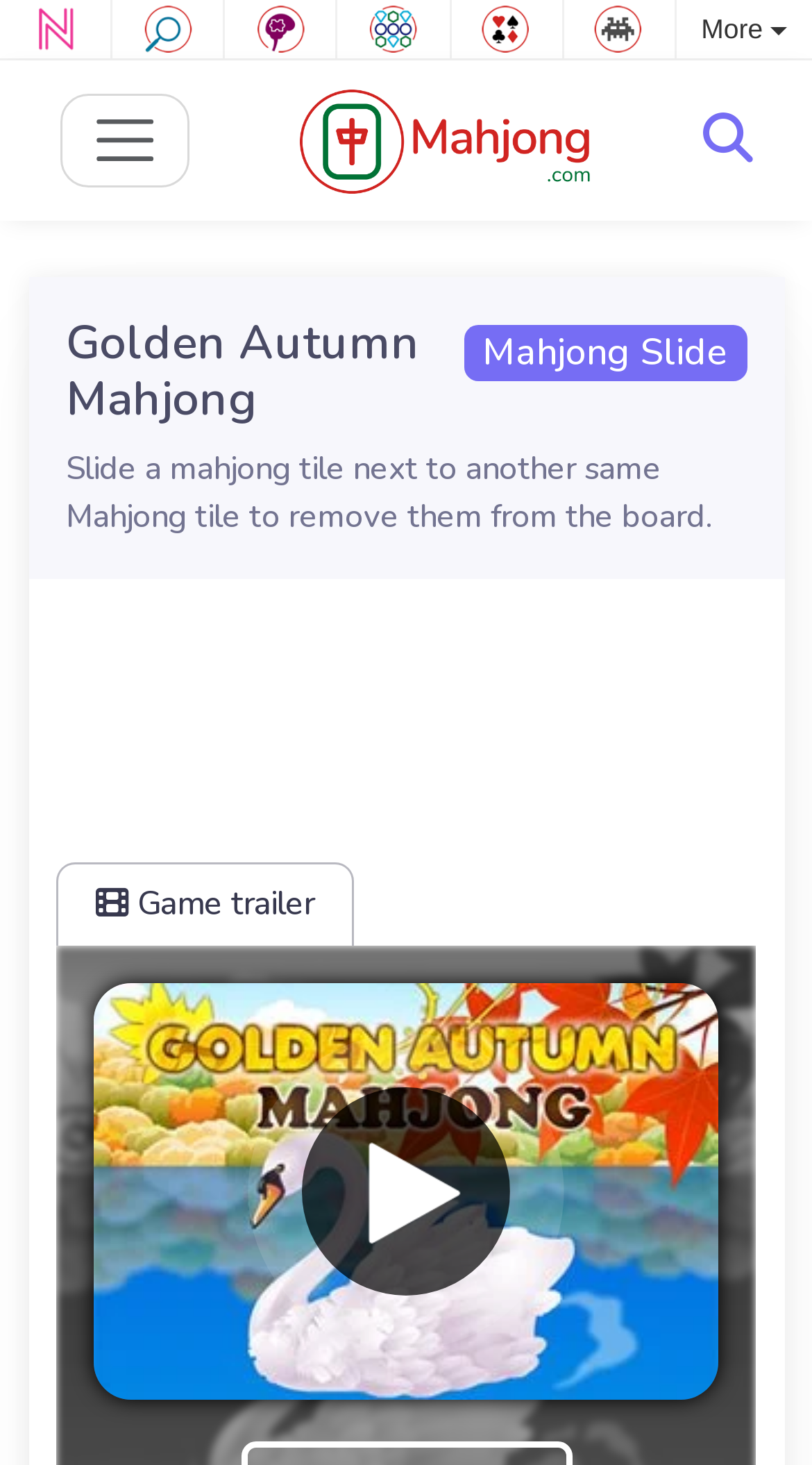Locate the heading on the webpage and return its text.

Golden Autumn Mahjong